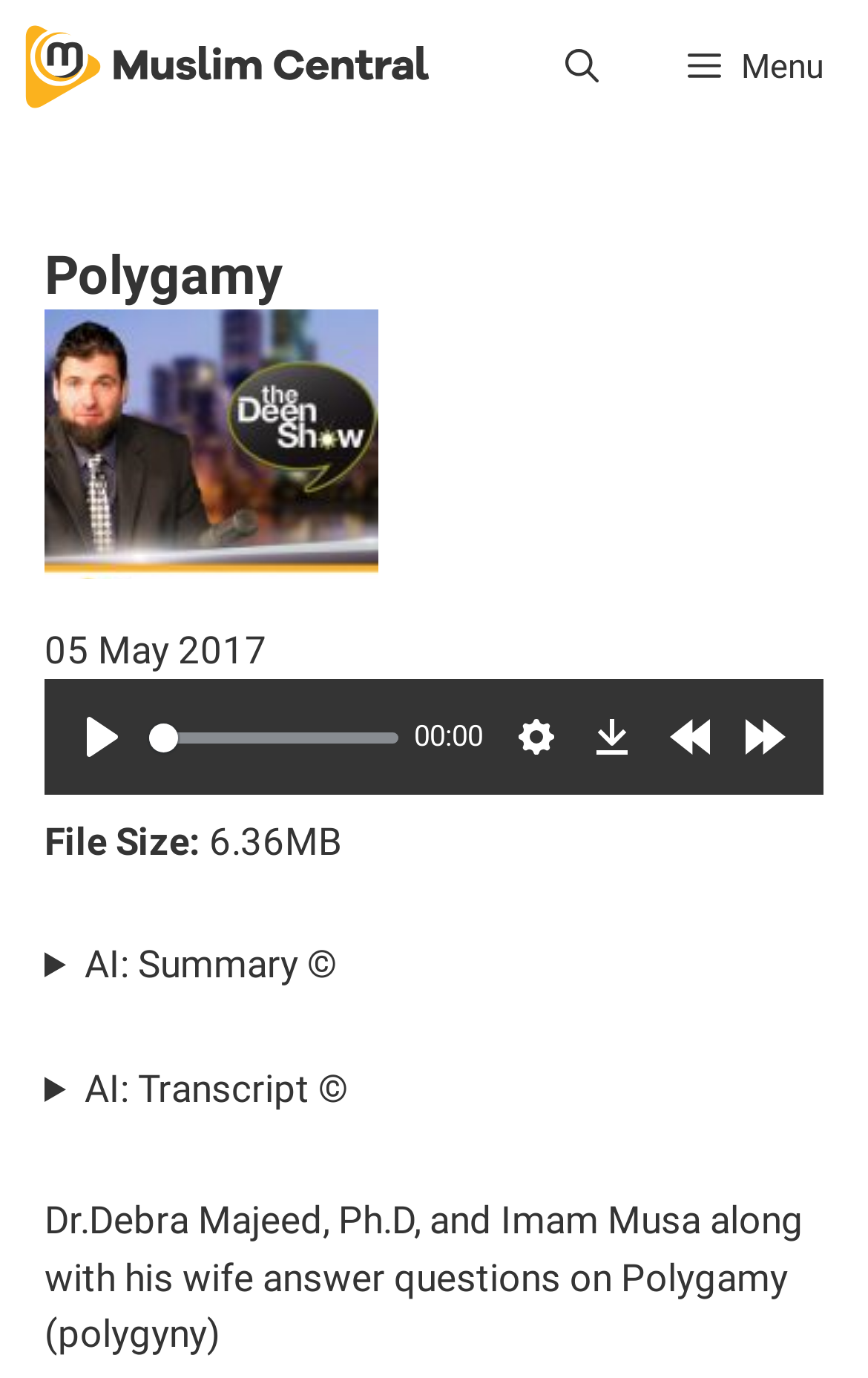Determine the bounding box coordinates for the area that should be clicked to carry out the following instruction: "Click the Muslim Central link".

[0.026, 0.0, 0.499, 0.097]